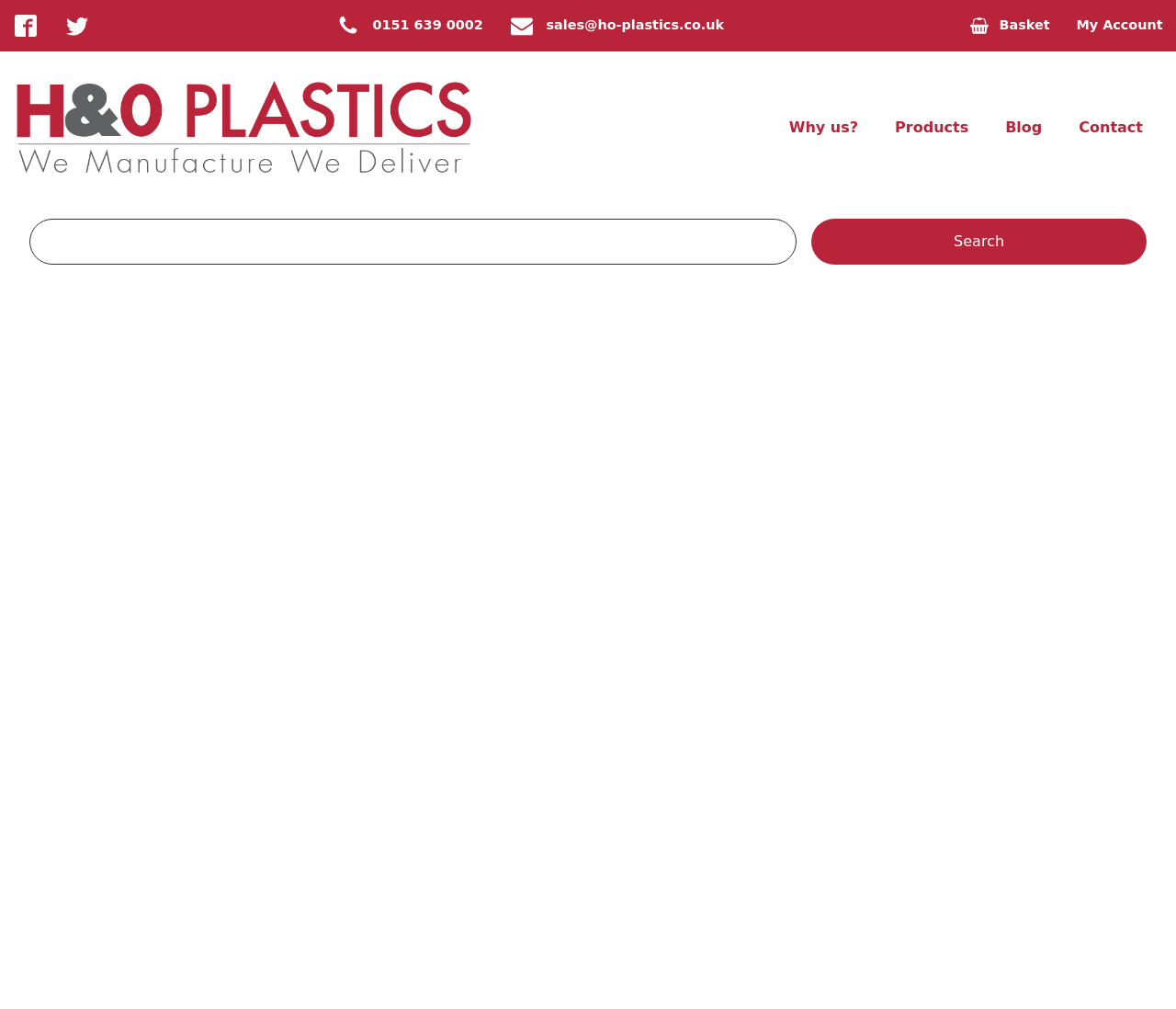Identify the bounding box coordinates for the UI element described by the following text: "0151 639 0002". Provide the coordinates as four float numbers between 0 and 1, in the format [left, top, right, bottom].

[0.274, 0.002, 0.434, 0.049]